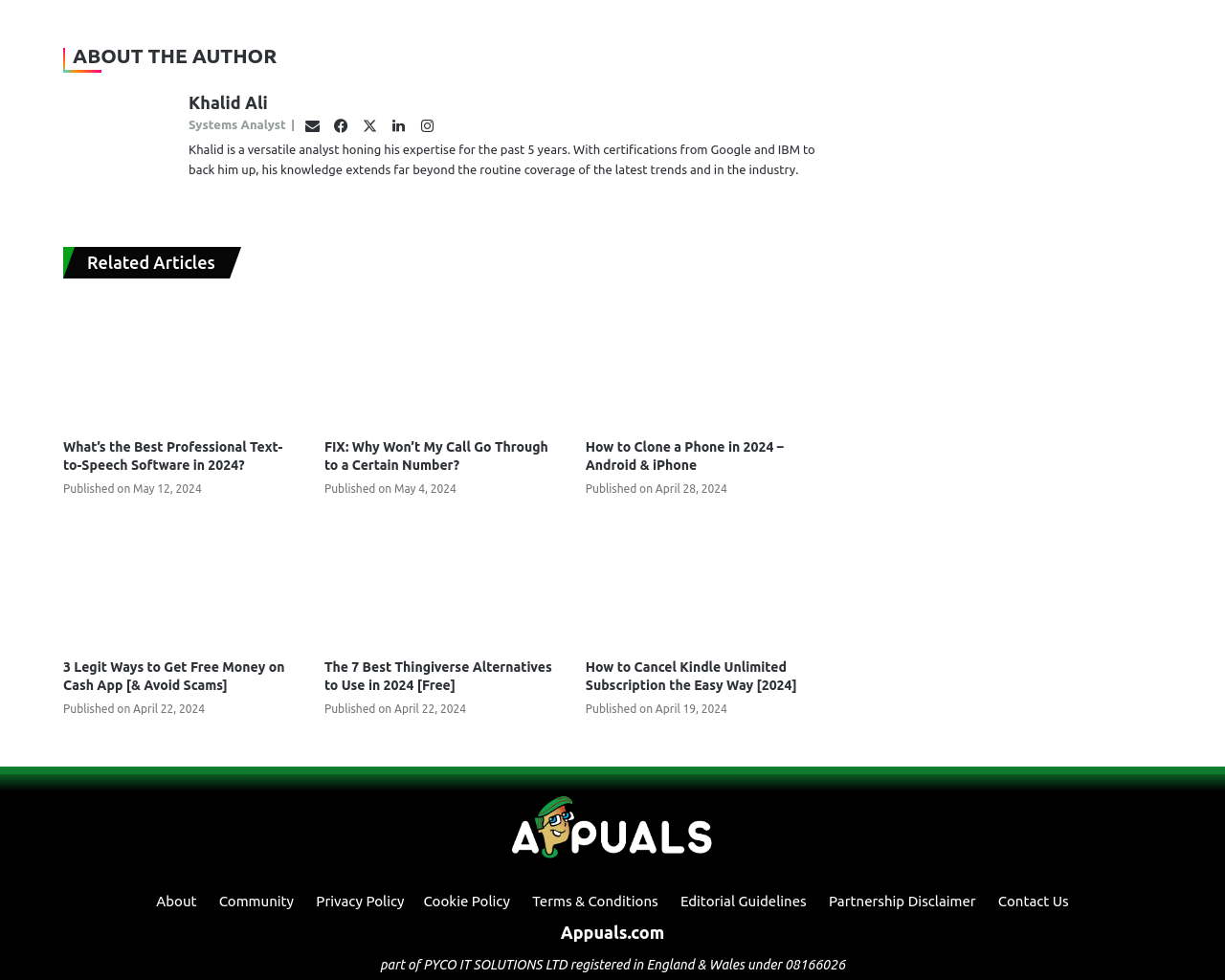Give the bounding box coordinates for this UI element: "alt="Photo of Khalid Ali"". The coordinates should be four float numbers between 0 and 1, arranged as [left, top, right, bottom].

[0.052, 0.191, 0.138, 0.205]